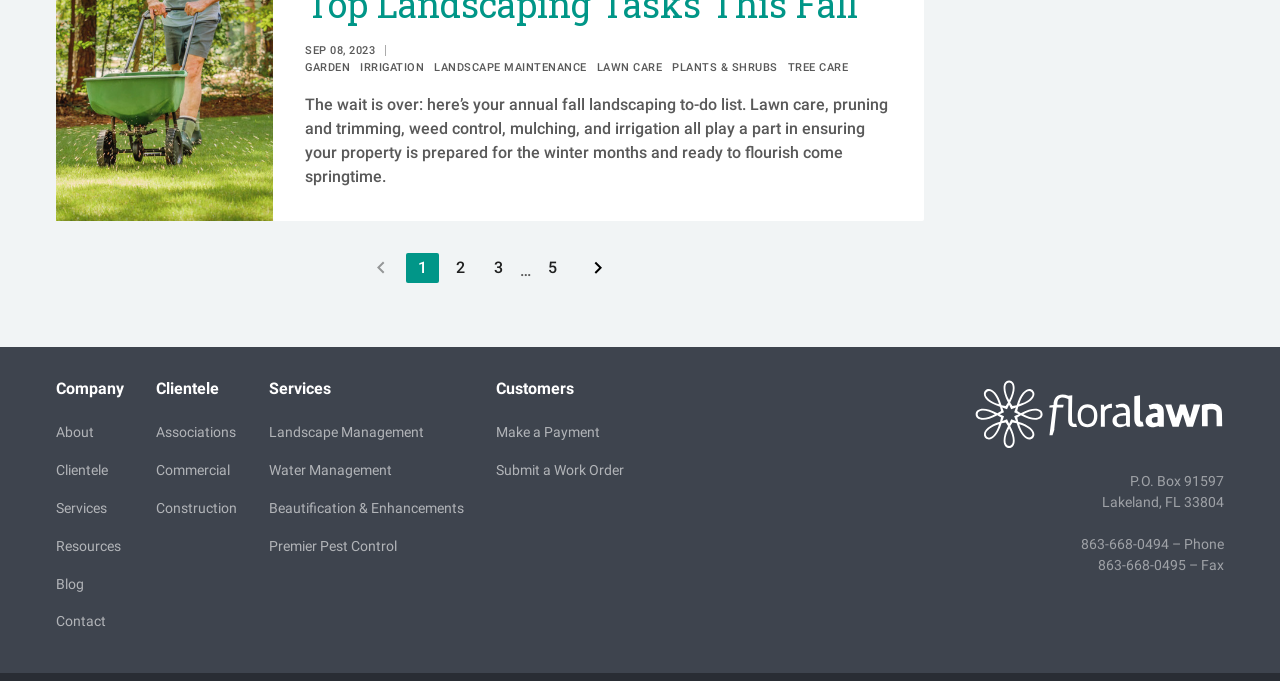Determine the bounding box coordinates for the clickable element to execute this instruction: "Click on the 'Previous page' link". Provide the coordinates as four float numbers between 0 and 1, i.e., [left, top, right, bottom].

None